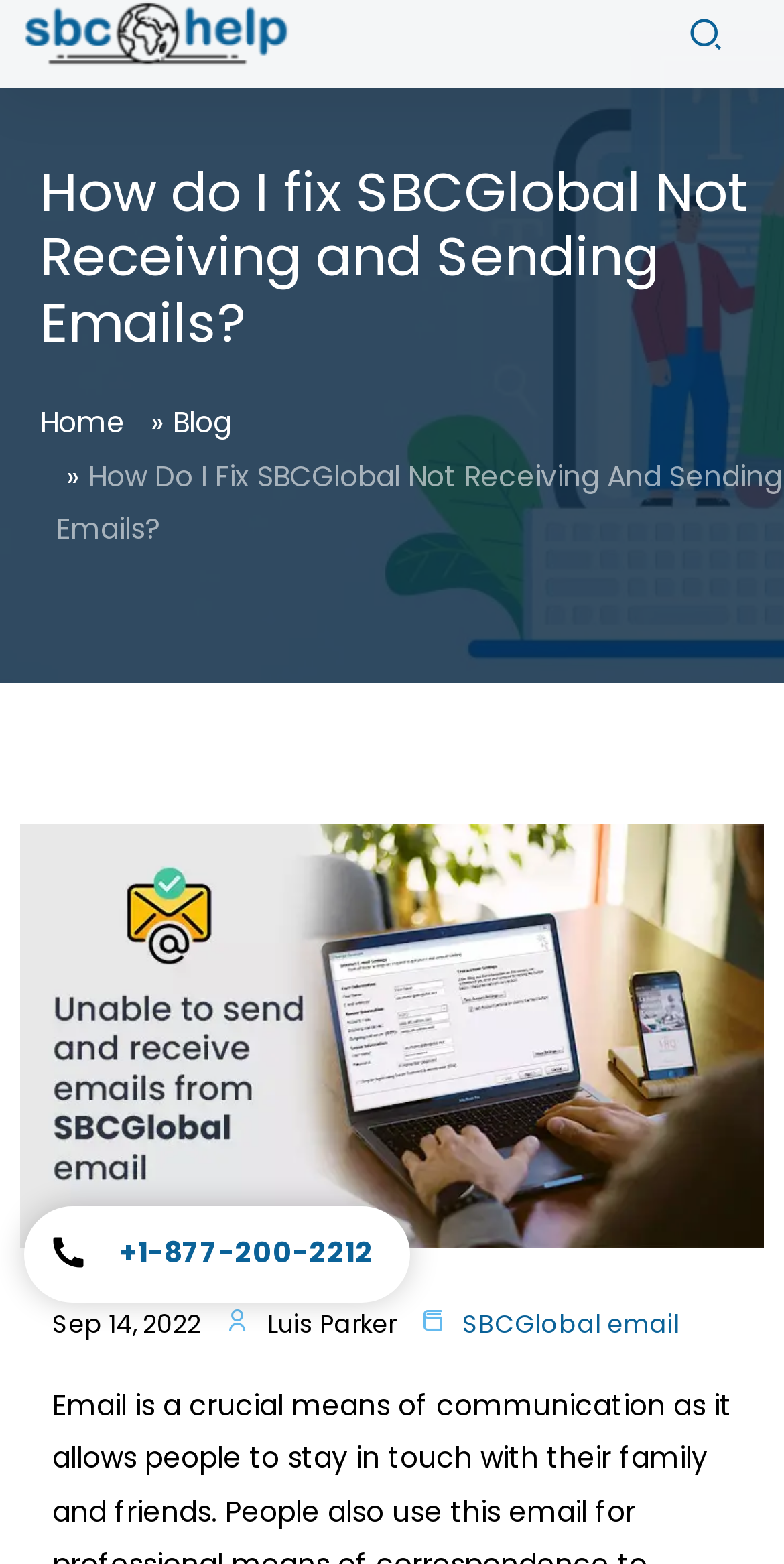Observe the image and answer the following question in detail: Who is the author of the article?

The author of the article is Luis Parker, which is mentioned in the text ' Luis Parker ' located at the bottom of the webpage.